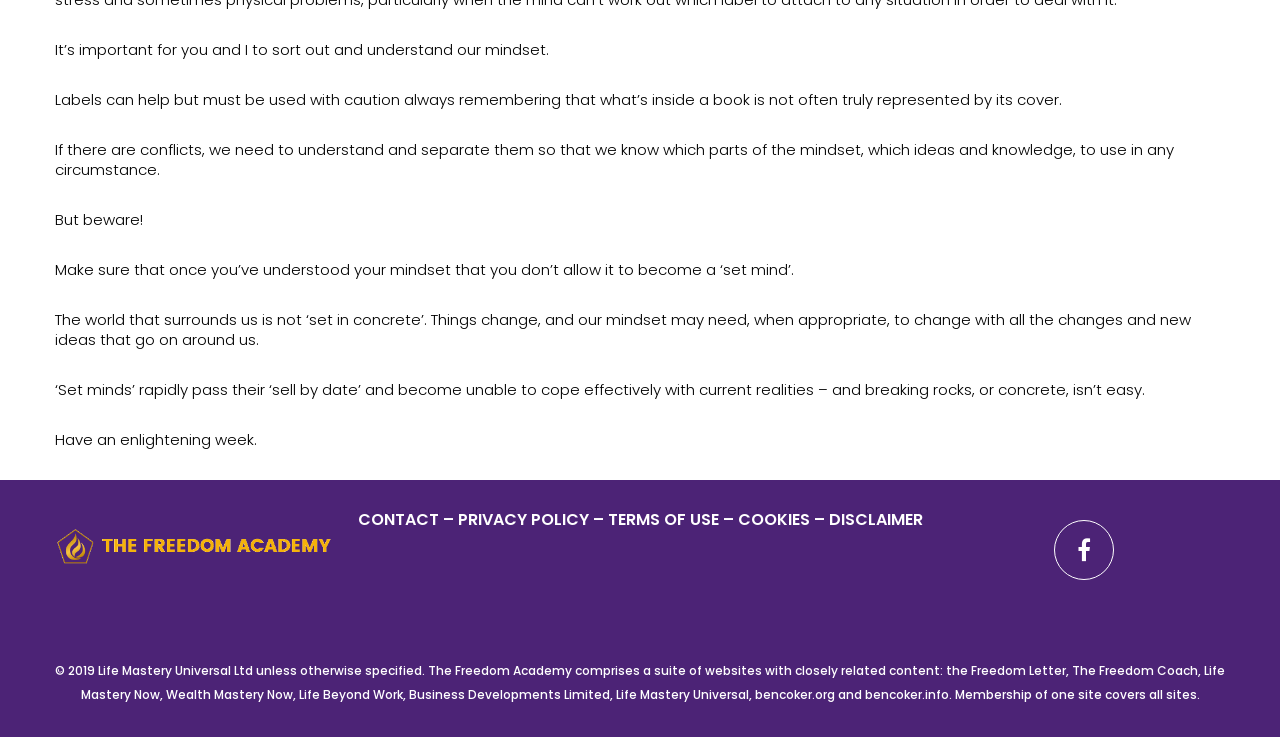What social media platform is linked?
Please ensure your answer is as detailed and informative as possible.

There is a link to Facebook in the bottom right corner of the page, indicating that the website has a presence on this social media platform.